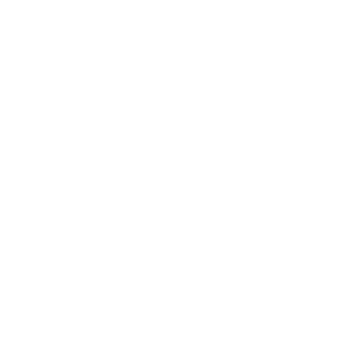Analyze the image and describe all the key elements you observe.

The image features a stylized icon representing "The Good Stuff Leave-in Frizz Control Hair Oil," a product designed to combat frizz while adding softness, protection, and shine to hair. This lightweight, hydrating oil is ideal for maintaining beautifully smooth hair without weighing it down. Its formulation aims to protect hair from damage and restore shine, making it suitable for various hair types, particularly for those seeking frizz control. The product is part of a broader range of hair care solutions aimed at enhancing natural beauty.